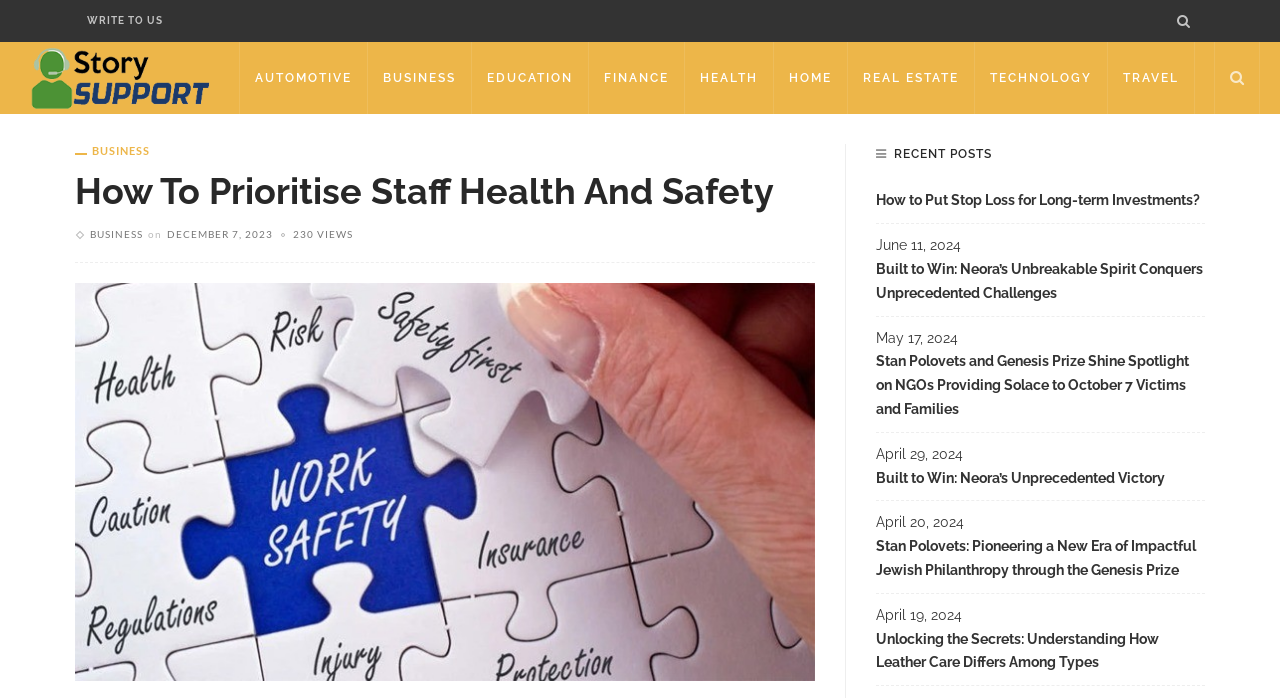Identify the bounding box coordinates for the UI element mentioned here: "Automotive". Provide the coordinates as four float values between 0 and 1, i.e., [left, top, right, bottom].

[0.187, 0.06, 0.288, 0.163]